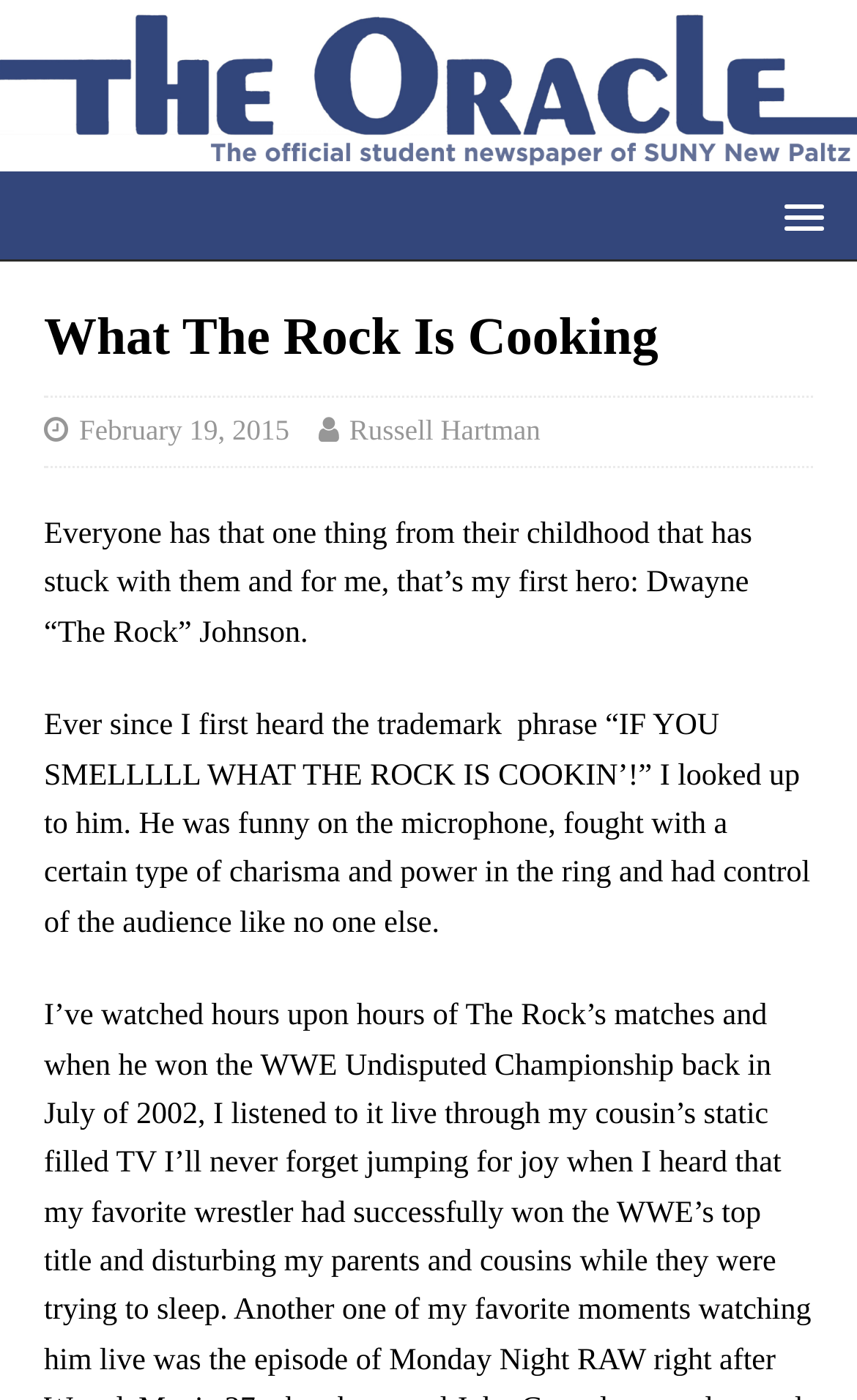Give a detailed account of the webpage, highlighting key information.

The webpage is an article titled "What The Rock Is Cooking" with a header section at the top. The header section contains a logo image of "The New Paltz Oracle" on the left side, and a link to the same on the right side. Below the header section, there is a subheading area with a heading that reads "What The Rock Is Cooking" in a prominent font. To the right of the heading, there are two links, one indicating the date "February 19, 2015" and another with the author's name "Russell Hartman".

The main content of the article is divided into two paragraphs. The first paragraph starts with the sentence "Everyone has that one thing from their childhood that has stuck with them and for me, that’s my first hero: Dwayne “The Rock” Johnson." and continues to describe the author's admiration for Dwayne "The Rock" Johnson. The second paragraph begins with "Ever since I first heard the trademark phrase “IF YOU SMELLLLL WHAT THE ROCK IS COOKIN’!”" and elaborates on the author's fascination with The Rock's charisma and performance in the ring.